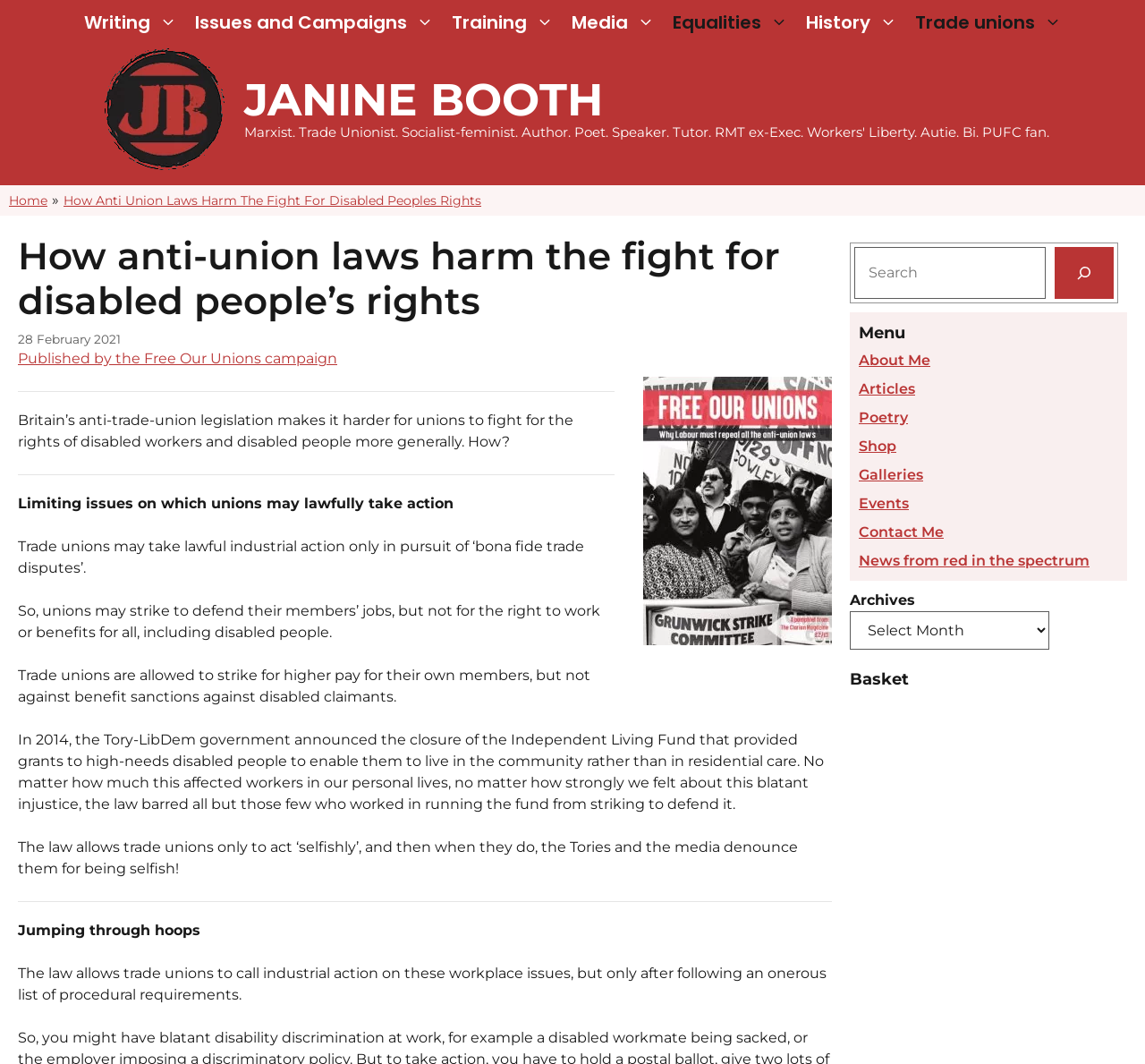Identify the main title of the webpage and generate its text content.

How anti-union laws harm the fight for disabled people’s rights